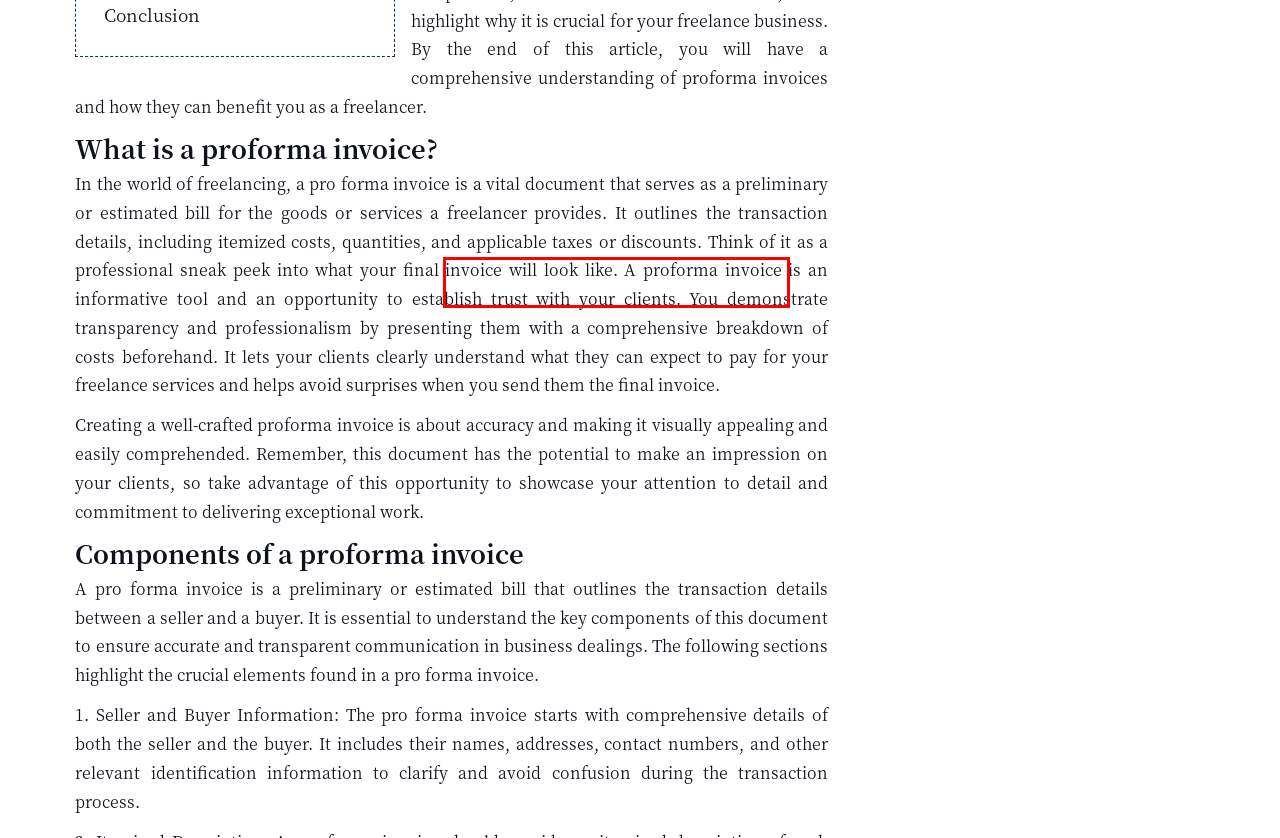You have a screenshot of a webpage with a red bounding box around an element. Identify the webpage description that best fits the new page that appears after clicking the selected element in the red bounding box. Here are the candidates:
A. Social Media for Your Business: How Much of Your Business Journey Should You Share Online?
B. Tips to Create a Pitch Deck
C. Role of AI in Businesses and Startups
D. 6 Tips to Effectively Grow Your LinkedIn Network as a Freelancer
E. How to Buy a Domain Name for Your Brand in 2022?
F. Ways to Earn Extra Income from the Comfort of Your Home
G. How to Become a Graphic Designer With No Experience?
H. Freelance2Freedom — Enterpreneurship, Side hustle, Freelancing

G